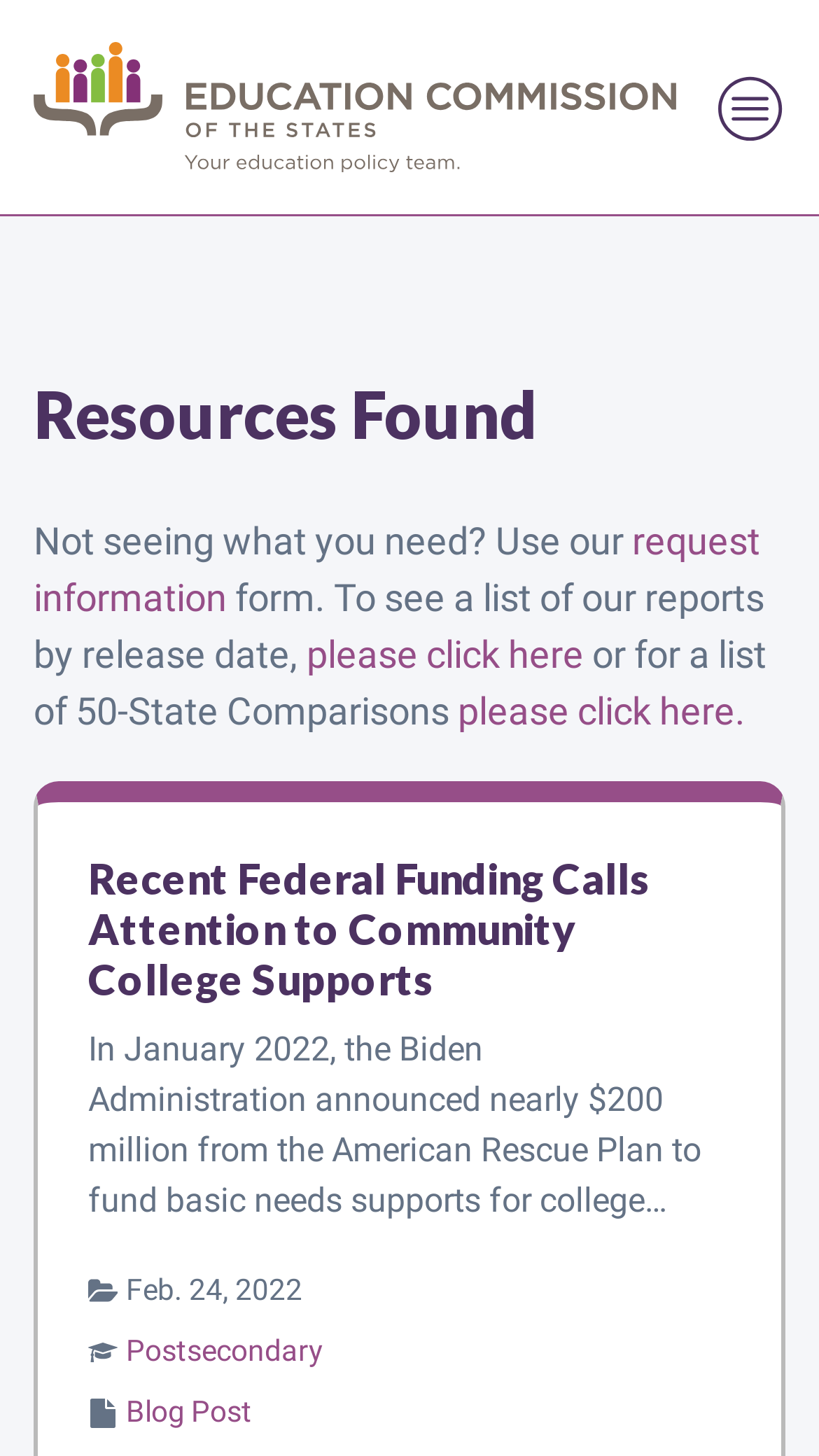Examine the image and give a thorough answer to the following question:
What is the logo of the Education Commission of the States?

The logo of the Education Commission of the States is located at the top left corner of the webpage, and it is an image with the text 'ECS Logo'.